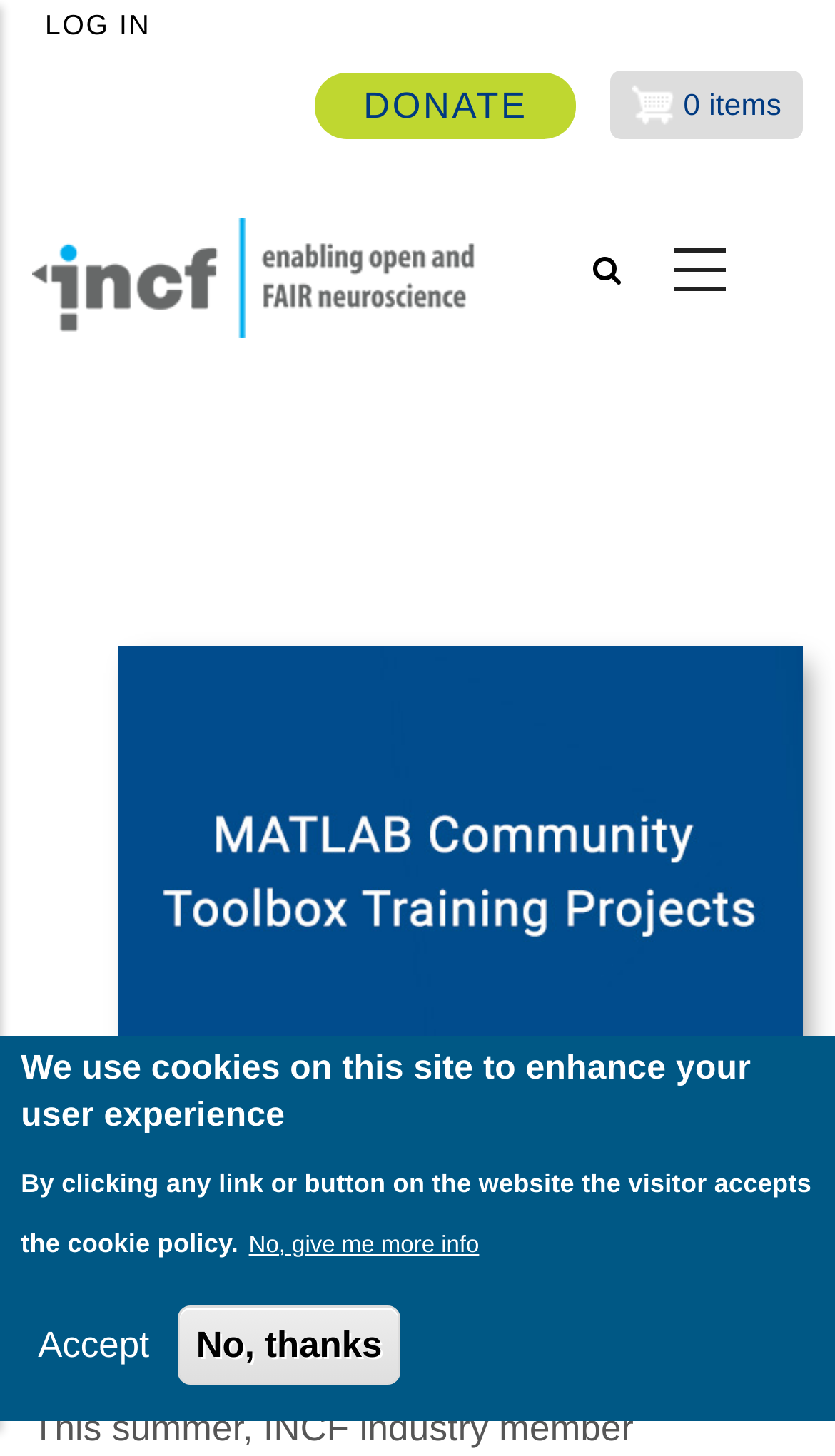Extract the bounding box coordinates for the described element: "No, thanks". The coordinates should be represented as four float numbers between 0 and 1: [left, top, right, bottom].

[0.212, 0.896, 0.481, 0.951]